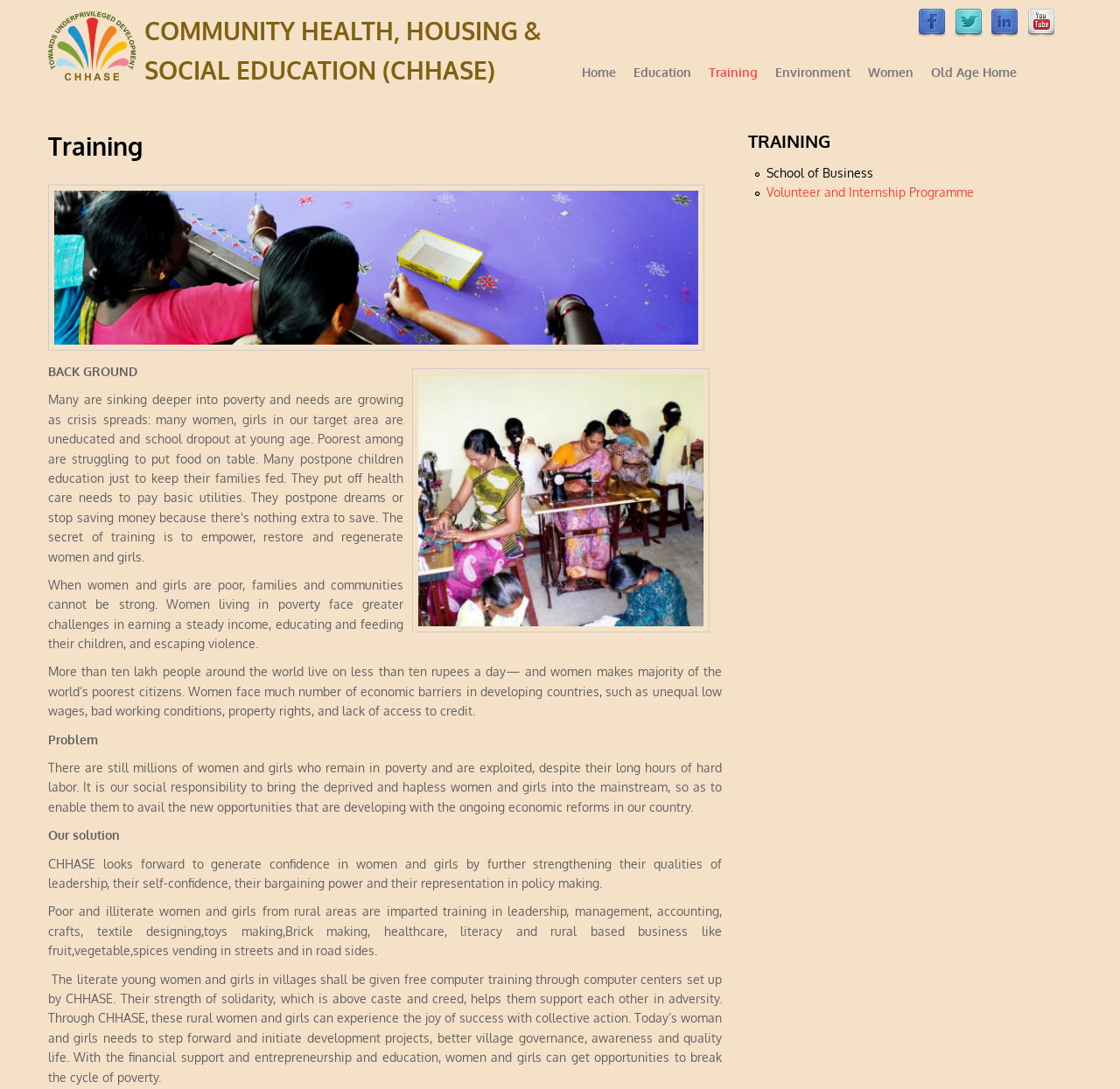What is the name of the organization?
Craft a detailed and extensive response to the question.

The name of the organization can be found in the heading element with the text 'COMMUNITY HEALTH, HOUSING & SOCIAL EDUCATION (CHHASE)' which is located at the top of the webpage.